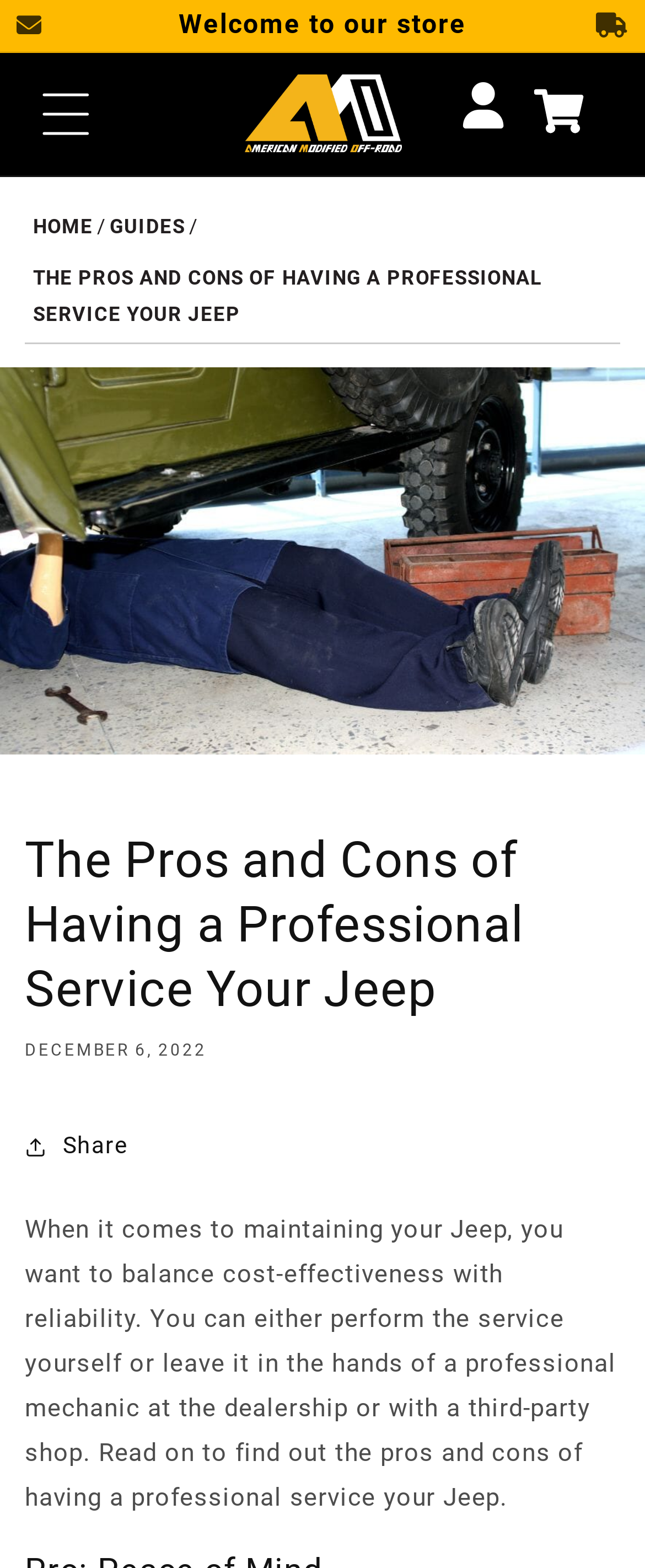Given the element description Skip to content, predict the bounding box coordinates for the UI element in the webpage screenshot. The format should be (top-left x, top-left y, bottom-right x, bottom-right y), and the values should be between 0 and 1.

[0.0, 0.0, 1.0, 0.05]